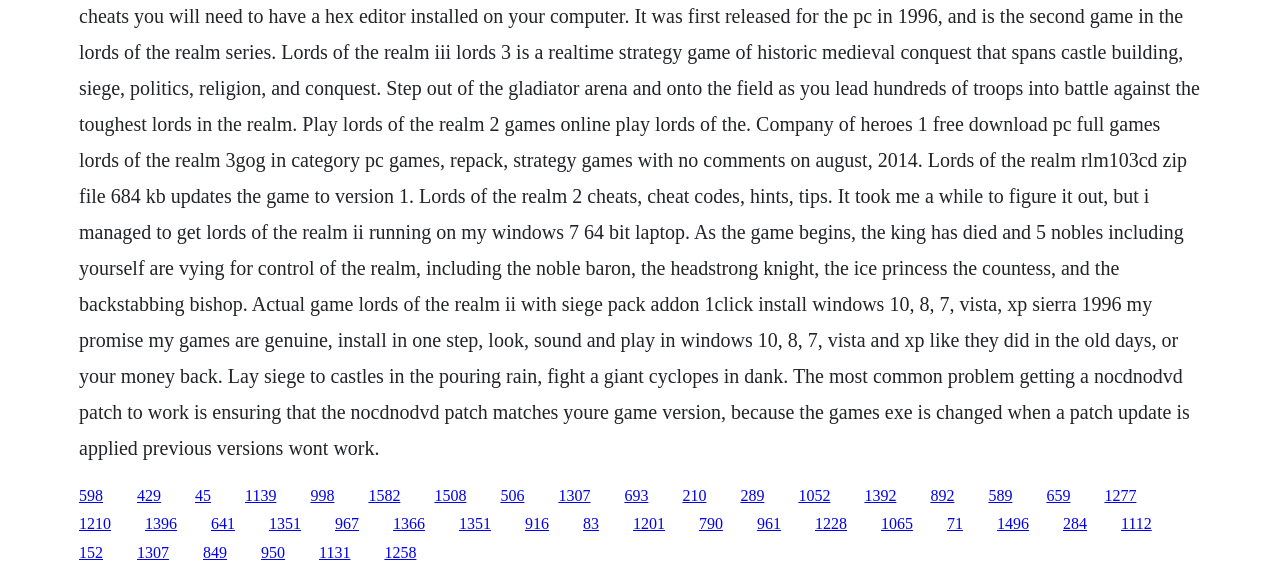What is the vertical spacing between the links?
Use the information from the screenshot to give a comprehensive response to the question.

By analyzing the y1 and y2 coordinates of the links, I can see that the vertical spacing between the links is approximately 0.05, indicating that they are relatively closely spaced.